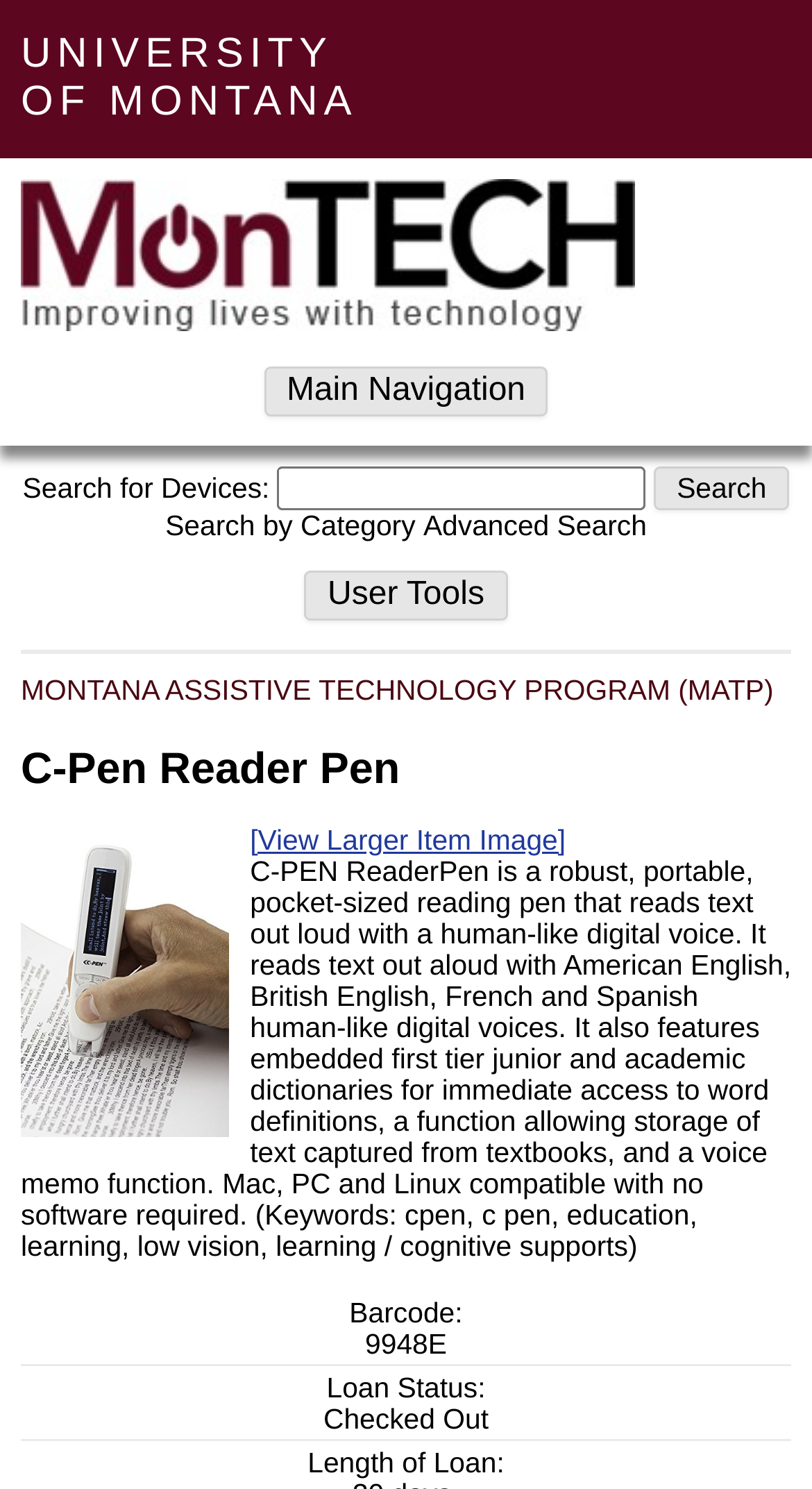What is the purpose of the search box? Look at the image and give a one-word or short phrase answer.

Search for devices